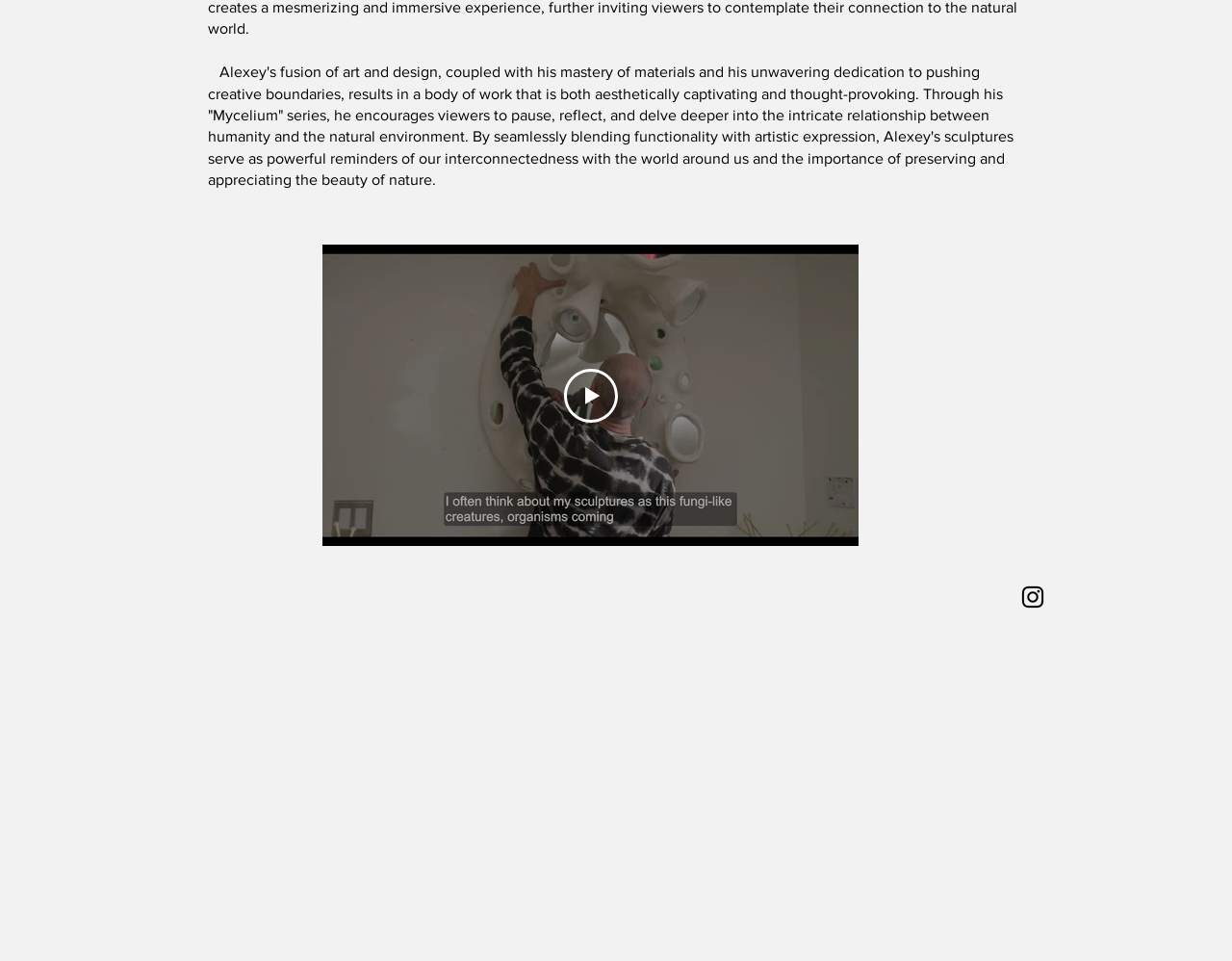Determine the bounding box coordinates for the HTML element described here: "Play VideoFacebookTwitterPinterestTumblrCopy LinkLink Copied".

[0.262, 0.254, 0.697, 0.568]